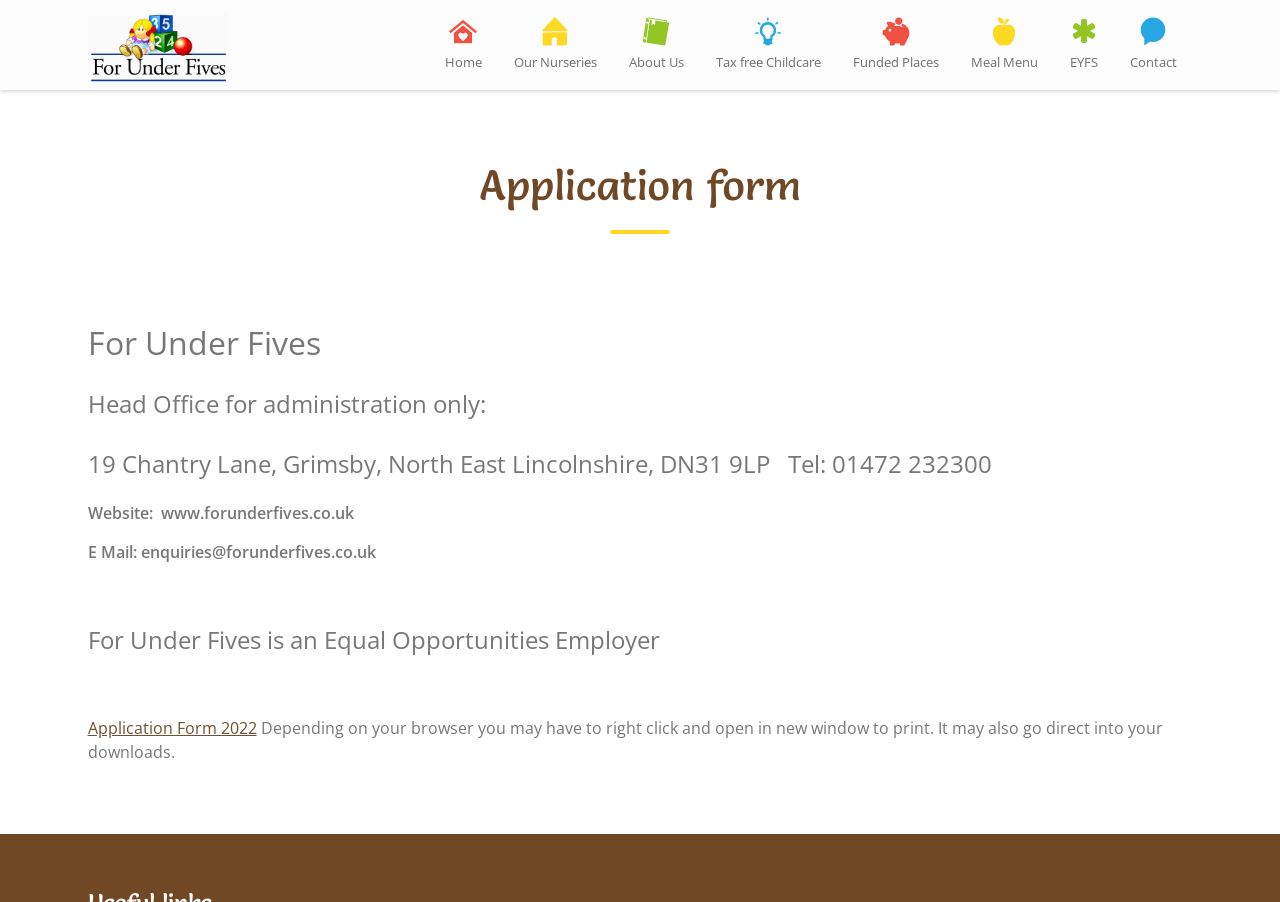What is the website of the organization?
Please provide a single word or phrase as your answer based on the screenshot.

www.forunderfives.co.uk